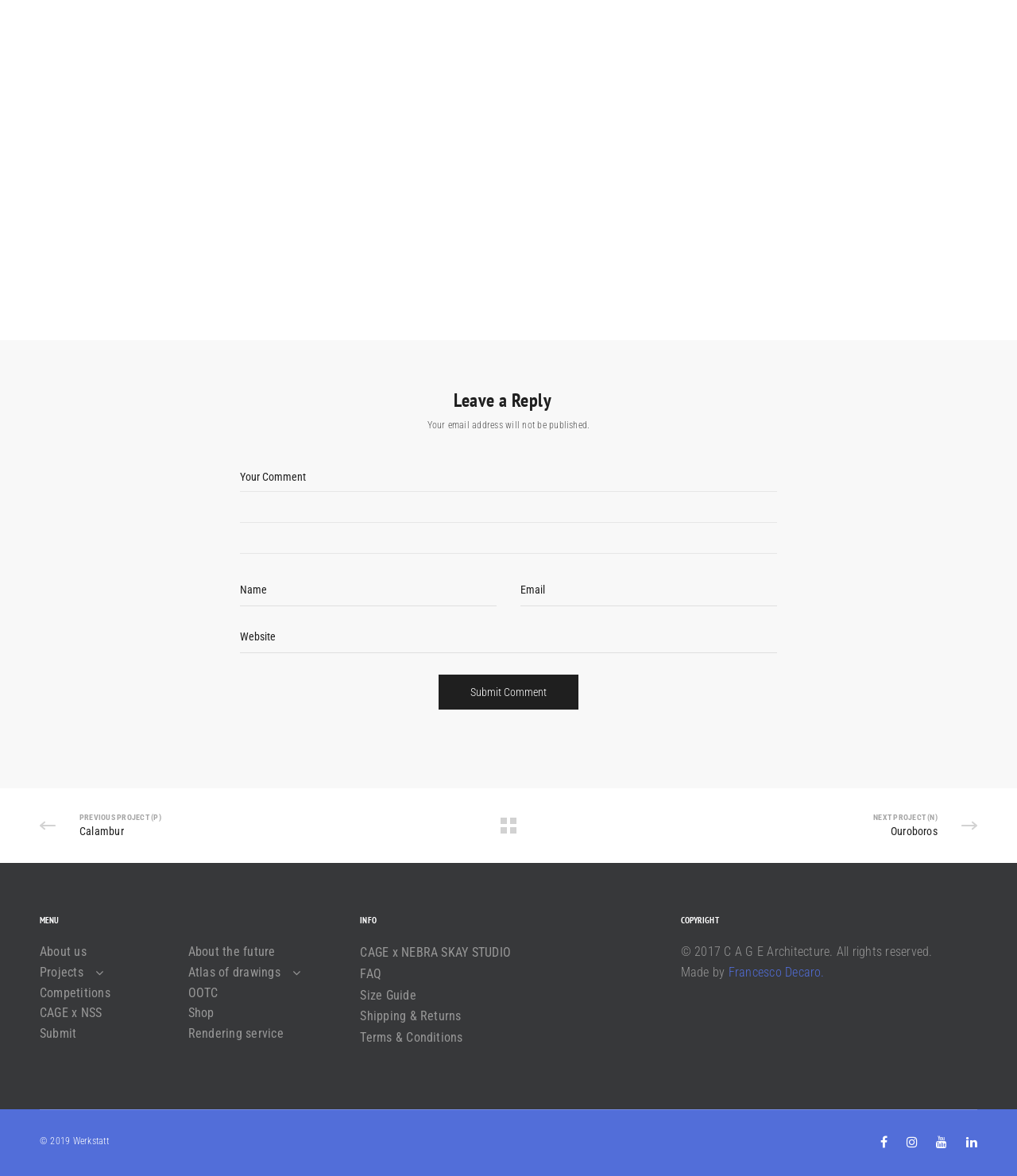Please find the bounding box for the UI element described by: "CAGE x NEBRA SKAY STUDIO".

[0.354, 0.802, 0.502, 0.819]